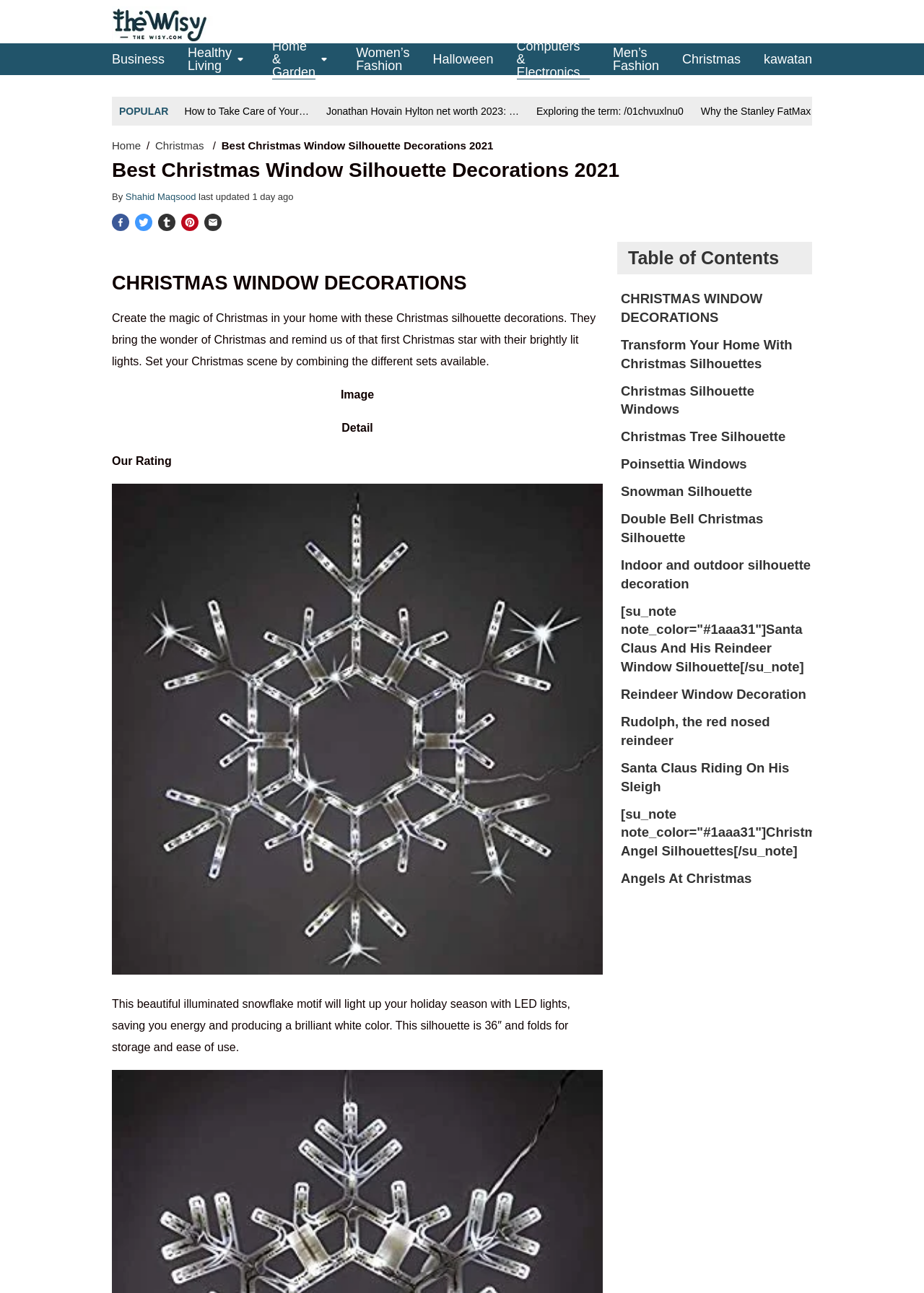Given the following UI element description: "Christmas", find the bounding box coordinates in the webpage screenshot.

[0.168, 0.108, 0.224, 0.117]